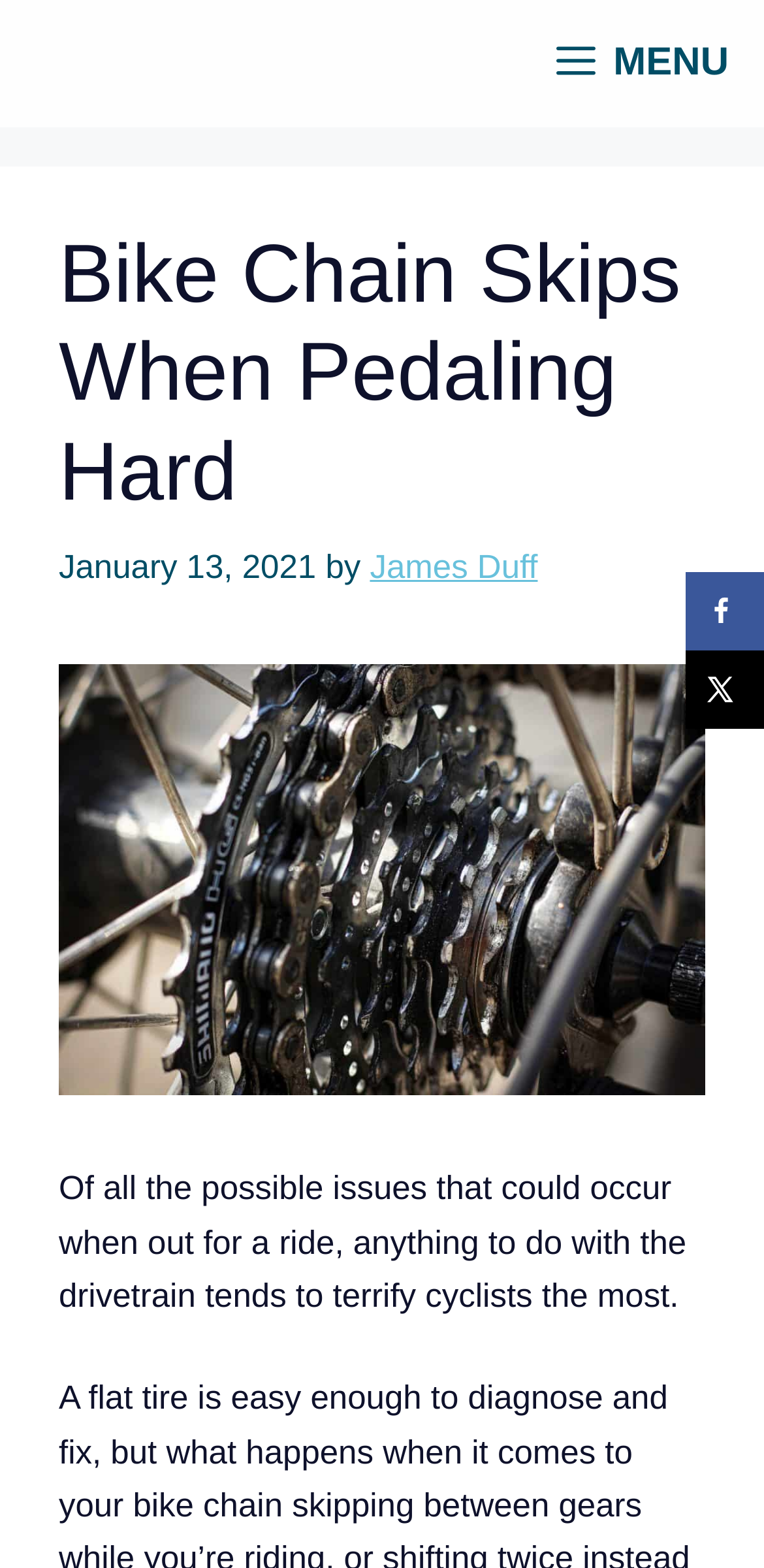What is the content of the image in the header section?
Look at the screenshot and respond with one word or a short phrase.

Bike chain